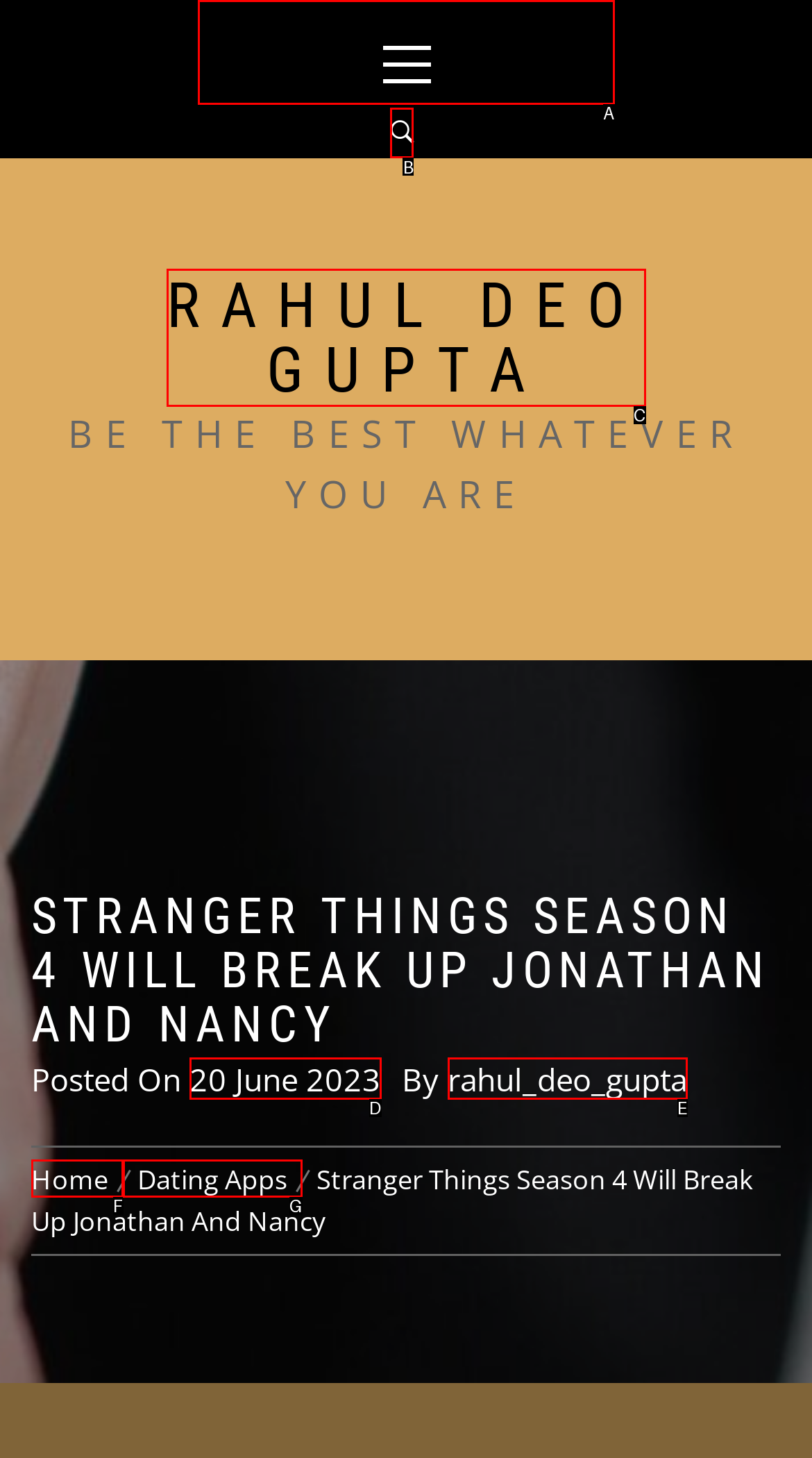Find the option that matches this description: Dating Apps
Provide the corresponding letter directly.

G